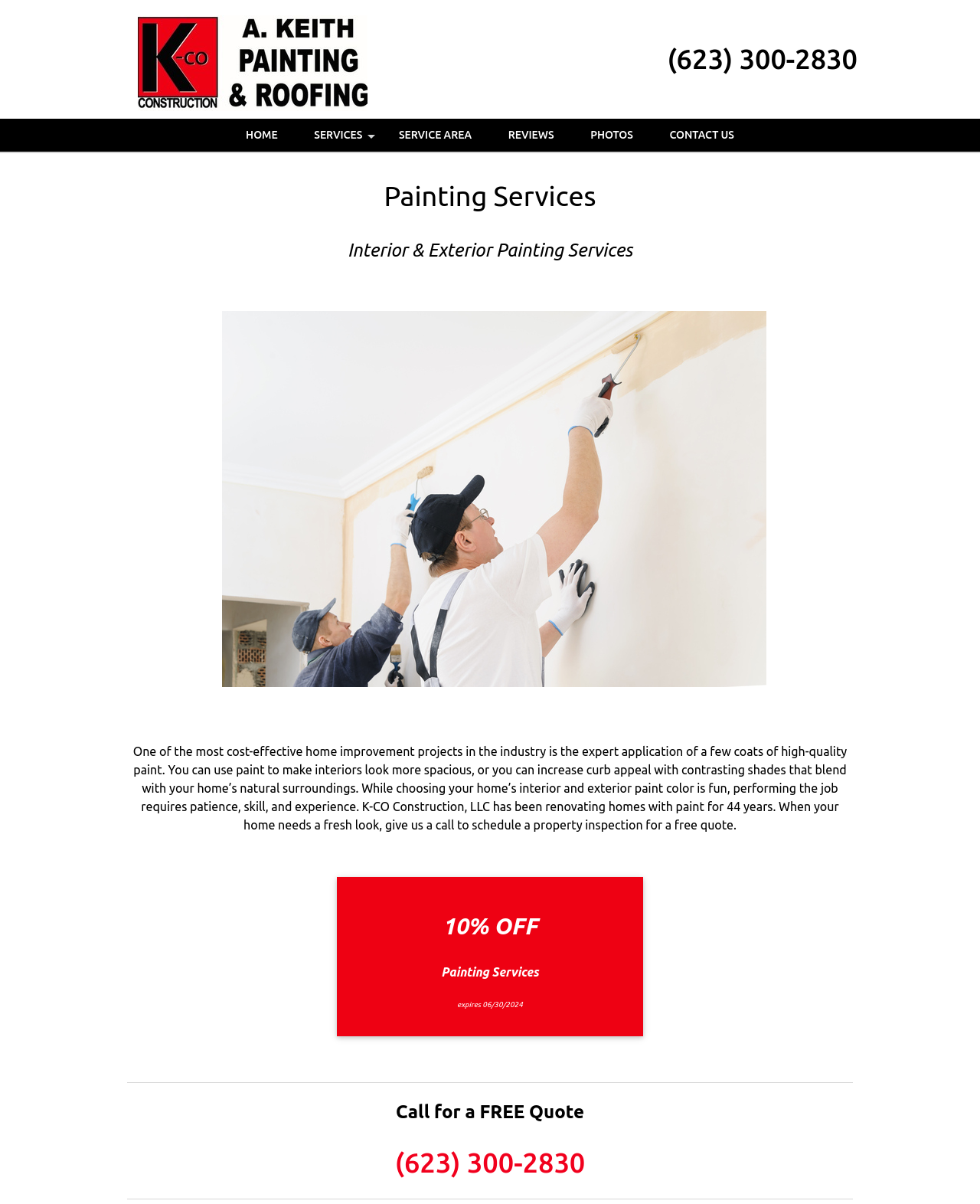How many years of experience does K-CO Construction, LLC have in renovating homes with paint?
Provide a one-word or short-phrase answer based on the image.

44 years